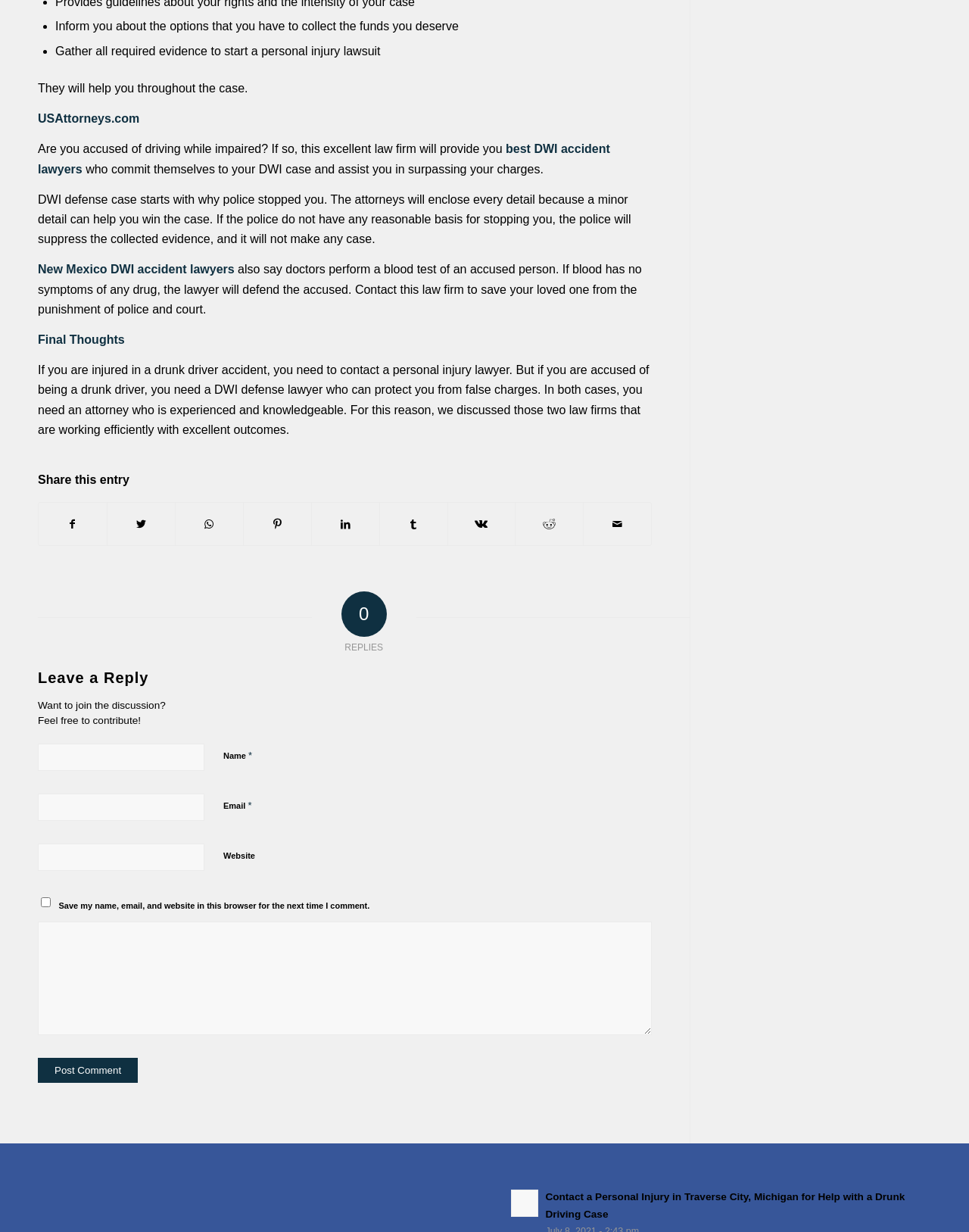Locate the bounding box coordinates of the element you need to click to accomplish the task described by this instruction: "Click on the 'best DWI accident lawyers' link".

[0.039, 0.116, 0.63, 0.142]